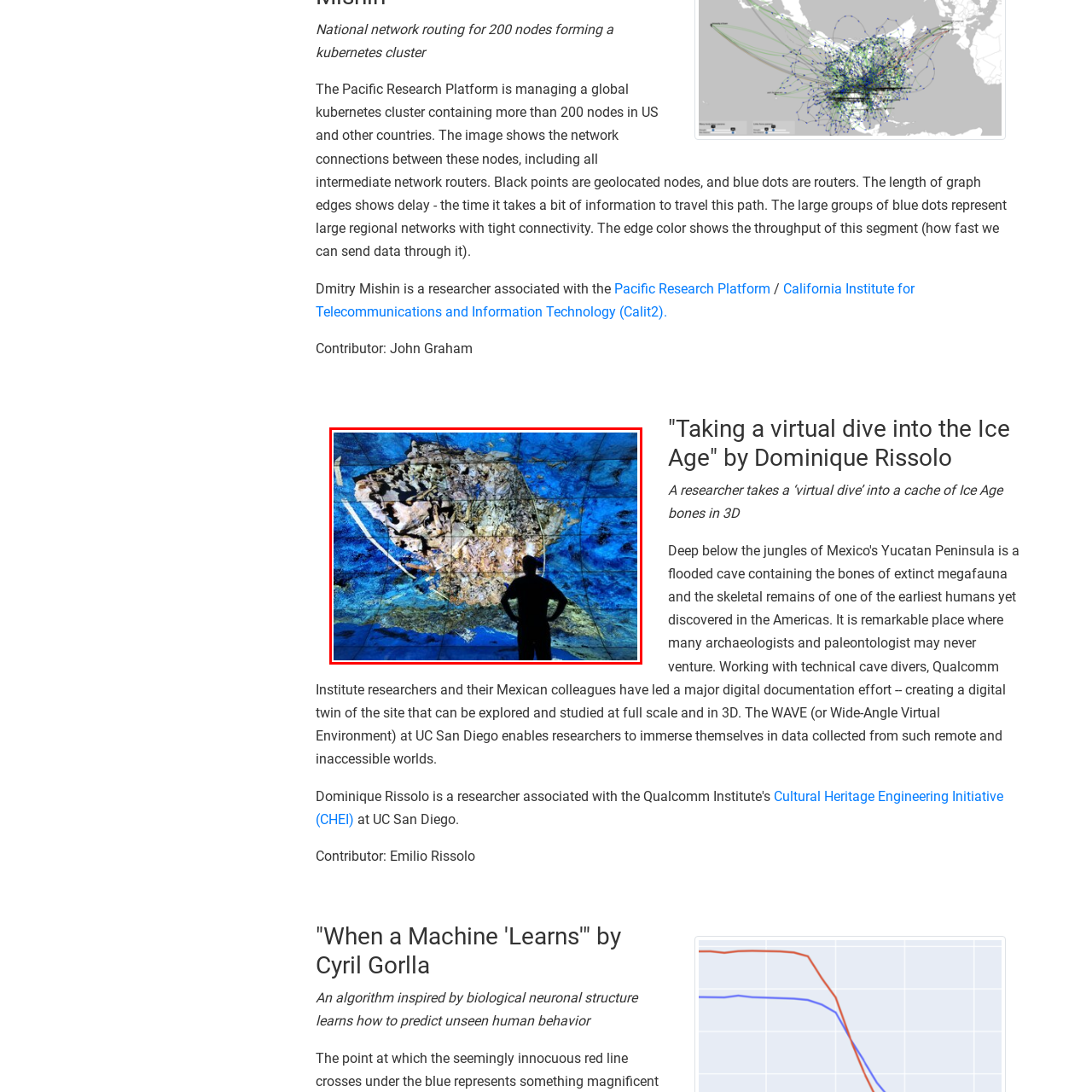Review the image segment marked with the grey border and deliver a thorough answer to the following question, based on the visual information provided: 
What is the researcher doing?

The researcher is standing silhouetted against the display, suggesting a moment of contemplation and discovery as they explore a virtual representation of significant archaeological findings.